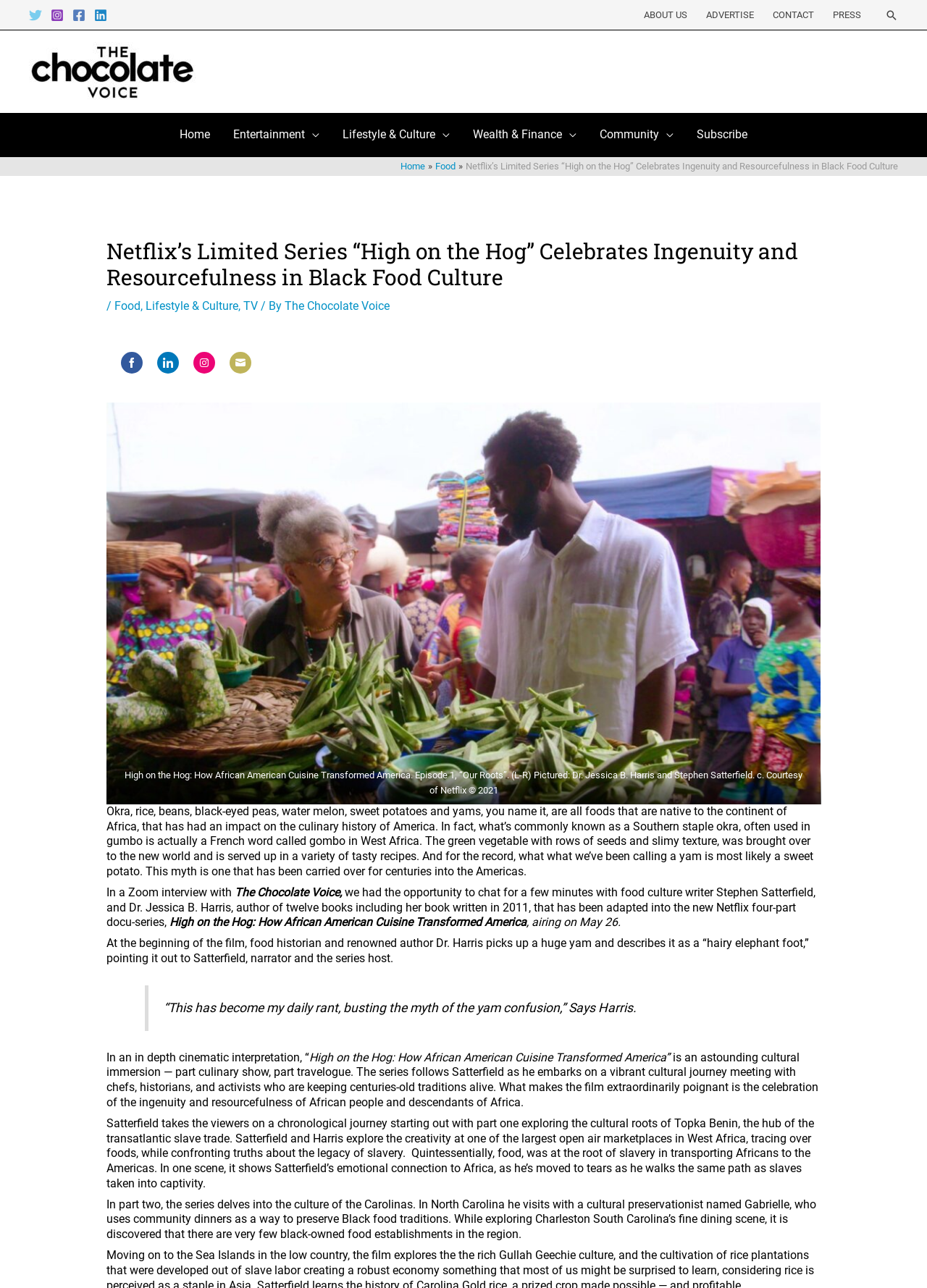Using the image as a reference, answer the following question in as much detail as possible:
What is the name of the cultural preservationist?

The answer can be found in the text, which states 'In part two, the series delves into the culture of the Carolinas. In North Carolina he visits with a cultural preservationist named Gabrielle, who uses community dinners as a way to preserve Black food traditions'.